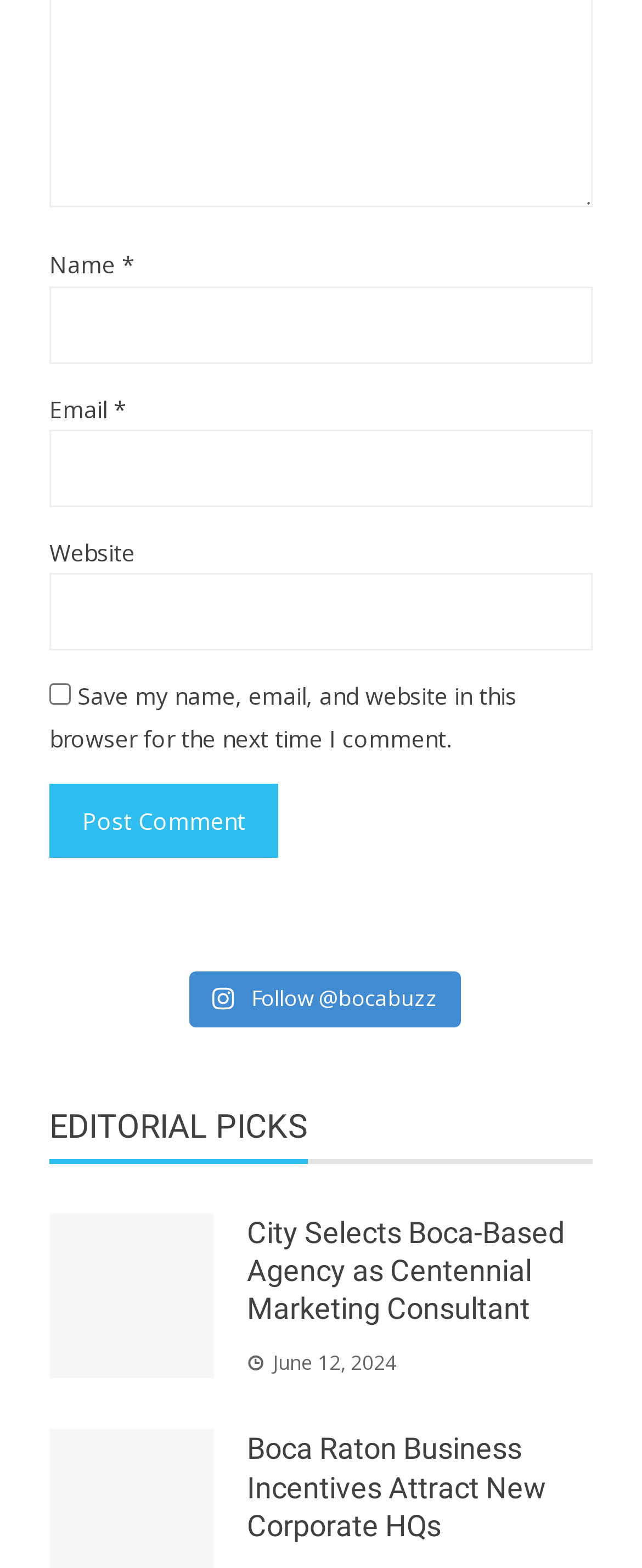How many links are in the editorial picks section?
Using the visual information, respond with a single word or phrase.

2